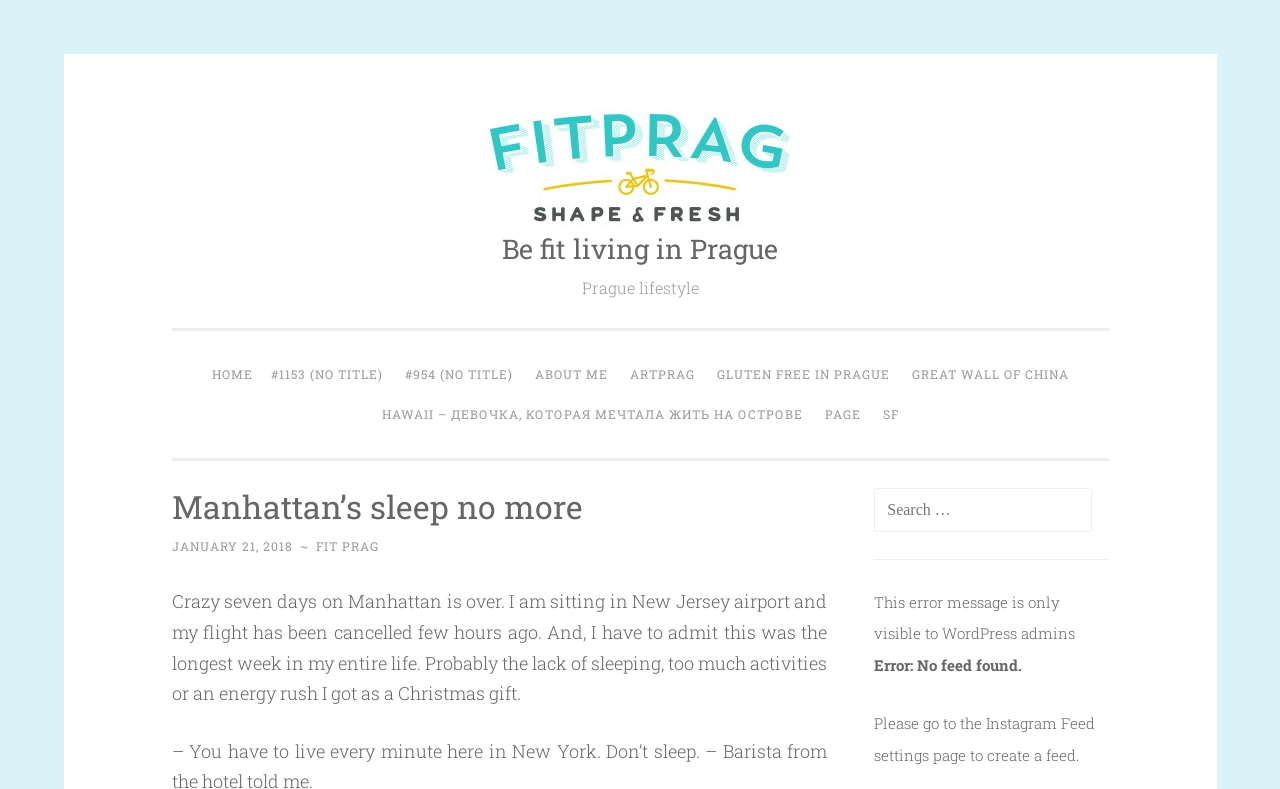What is the topic of the blog post?
Answer the question based on the image using a single word or a brief phrase.

Manhattan experience